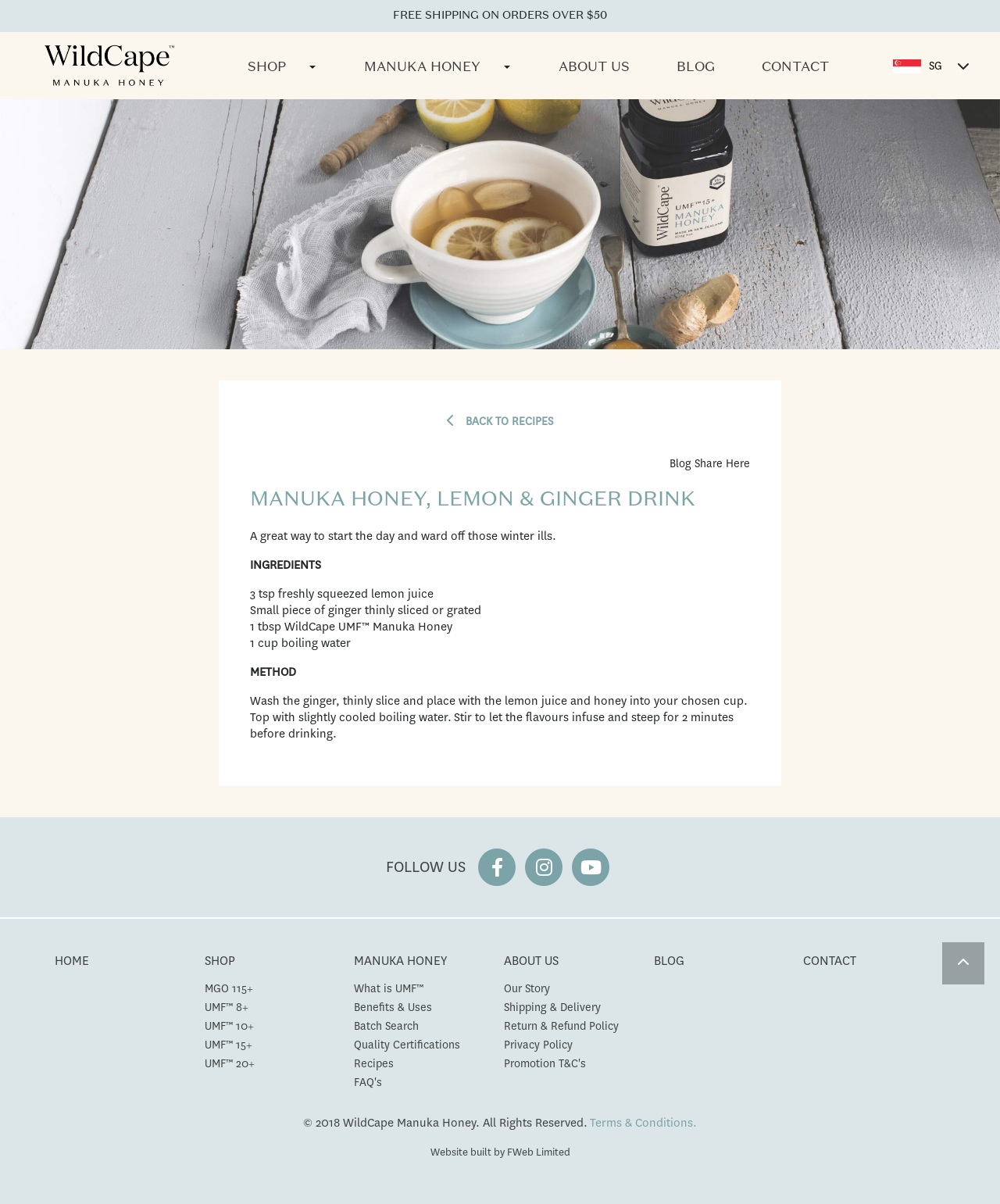Can you find the bounding box coordinates for the UI element given this description: "Return & Refund Policy"? Provide the coordinates as four float numbers between 0 and 1: [left, top, right, bottom].

[0.504, 0.844, 0.646, 0.86]